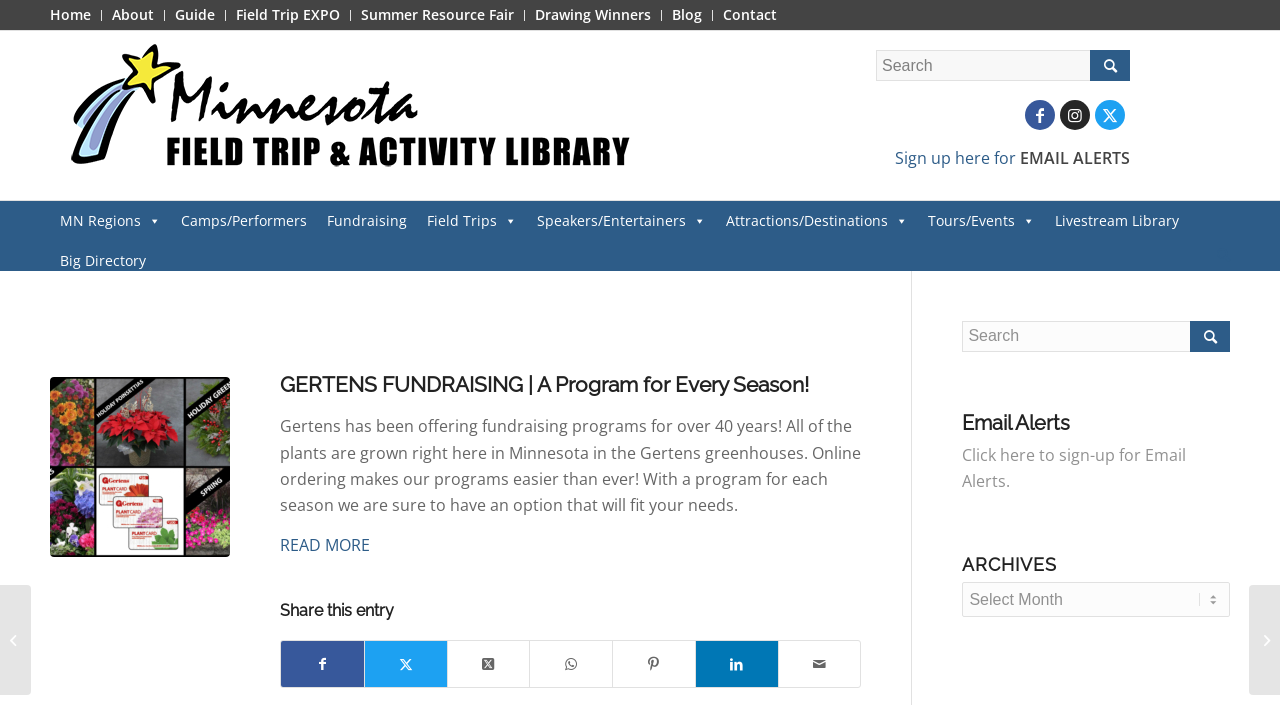What types of programs does Gertens offer?
Please answer the question as detailed as possible.

According to the webpage, Gertens offers fundraising programs for every season, which implies that they have programs tailored to different times of the year.